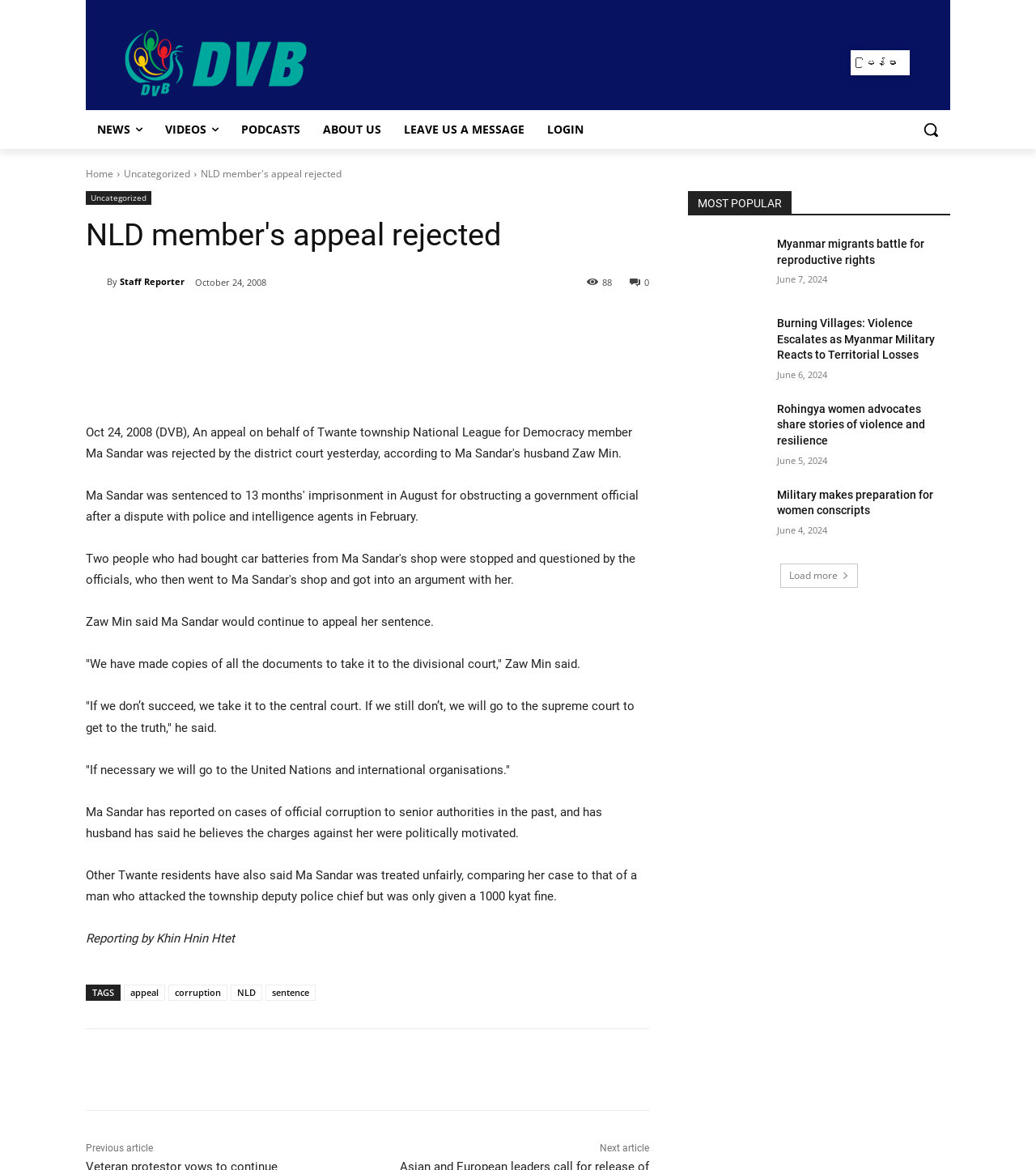What is the name of the NLD member whose appeal was rejected?
Utilize the information in the image to give a detailed answer to the question.

The answer can be found in the article's content, where it is mentioned that 'An appeal on behalf of Twante township National League for Democracy member Ma Sandar was rejected by the district court yesterday, according to Ma Sandar's husband'.